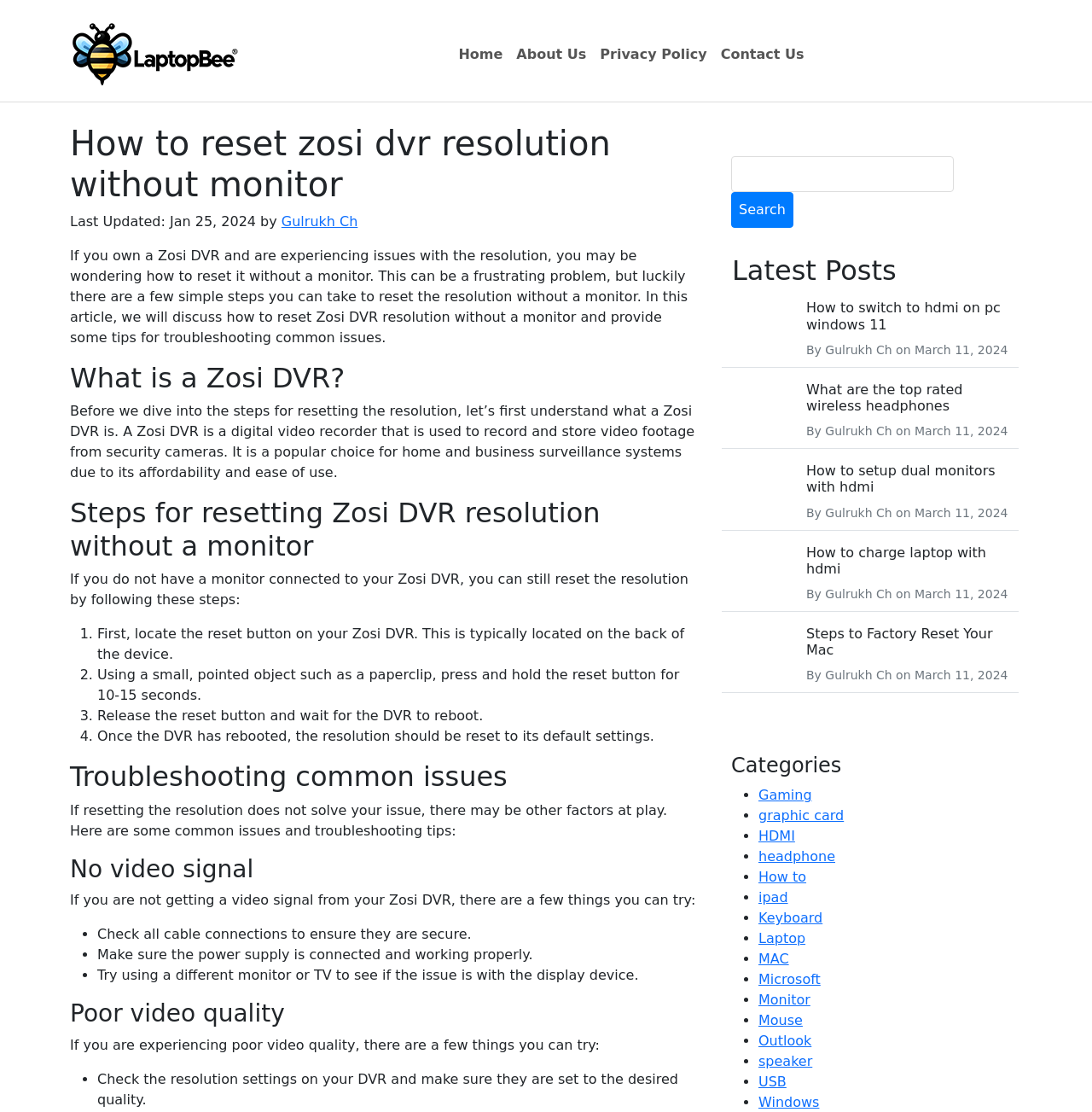What is a common issue with Zosi DVR?
Based on the visual information, provide a detailed and comprehensive answer.

One of the common issues with Zosi DVR is no video signal. To troubleshoot this issue, you can try checking all cable connections to ensure they are secure, making sure the power supply is connected and working properly, and trying a different monitor or TV to see if the issue is with the display device.